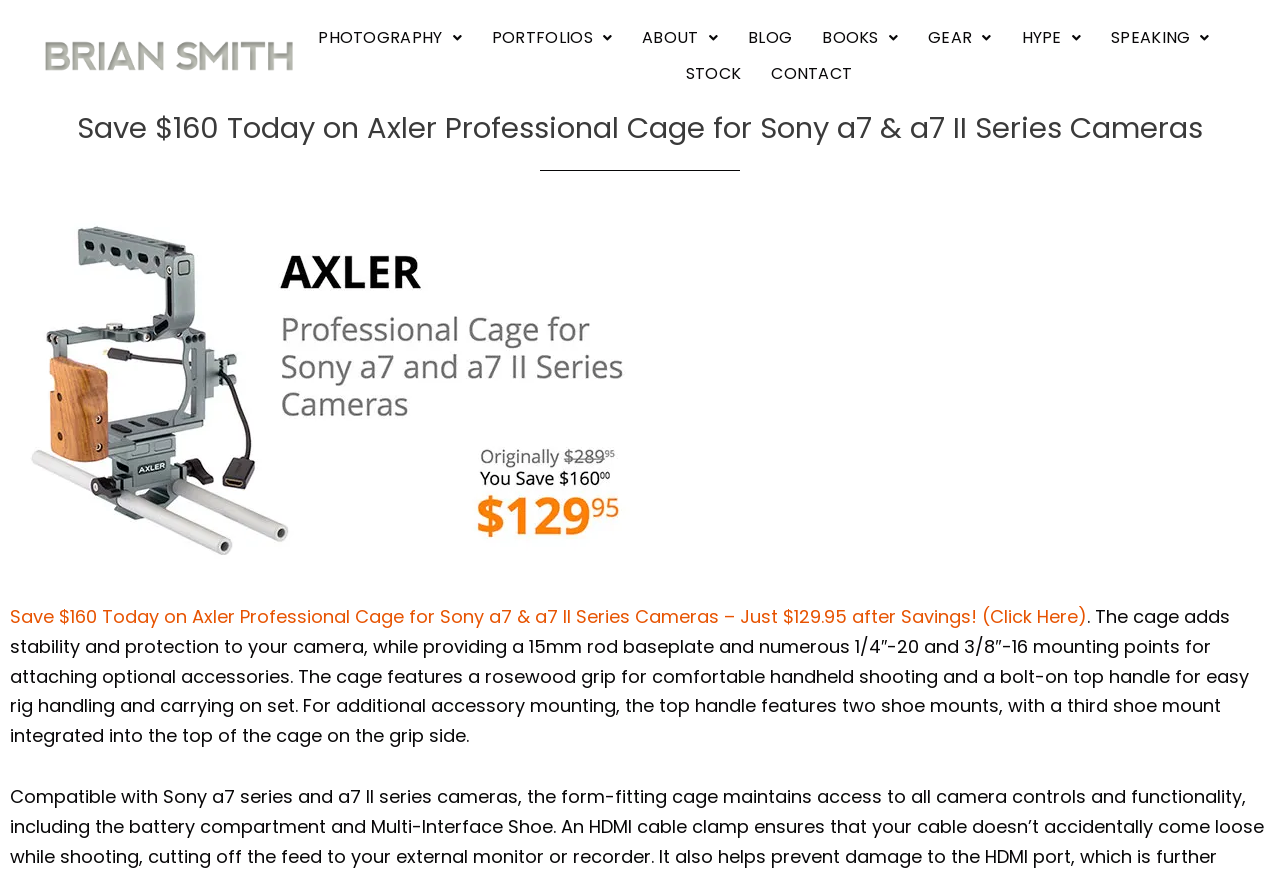What is the material of the grip on the cage?
Using the image provided, answer with just one word or phrase.

Rosewood